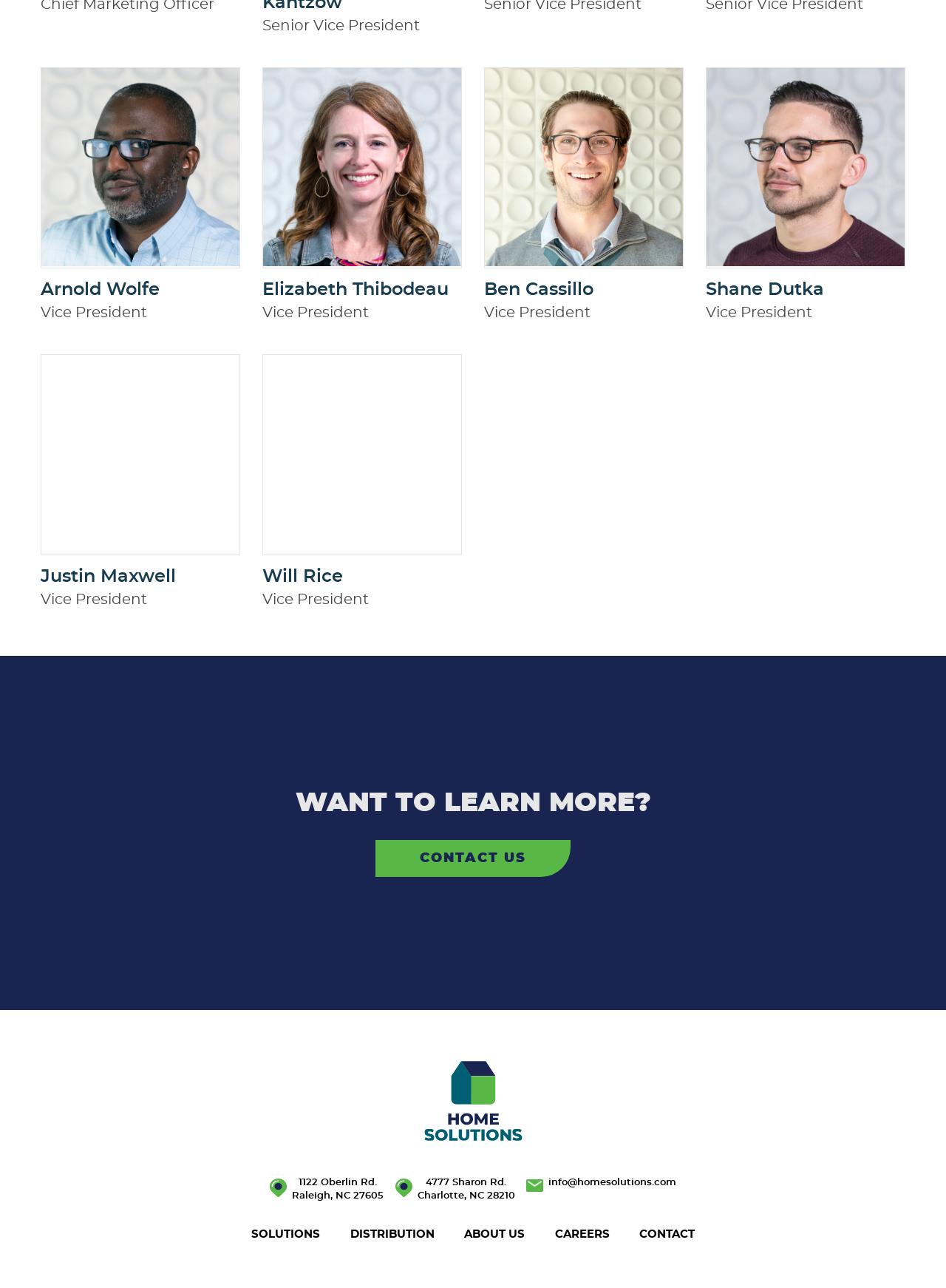What is the title of the first person listed?
Using the image, provide a concise answer in one word or a short phrase.

Arnold Wolfe